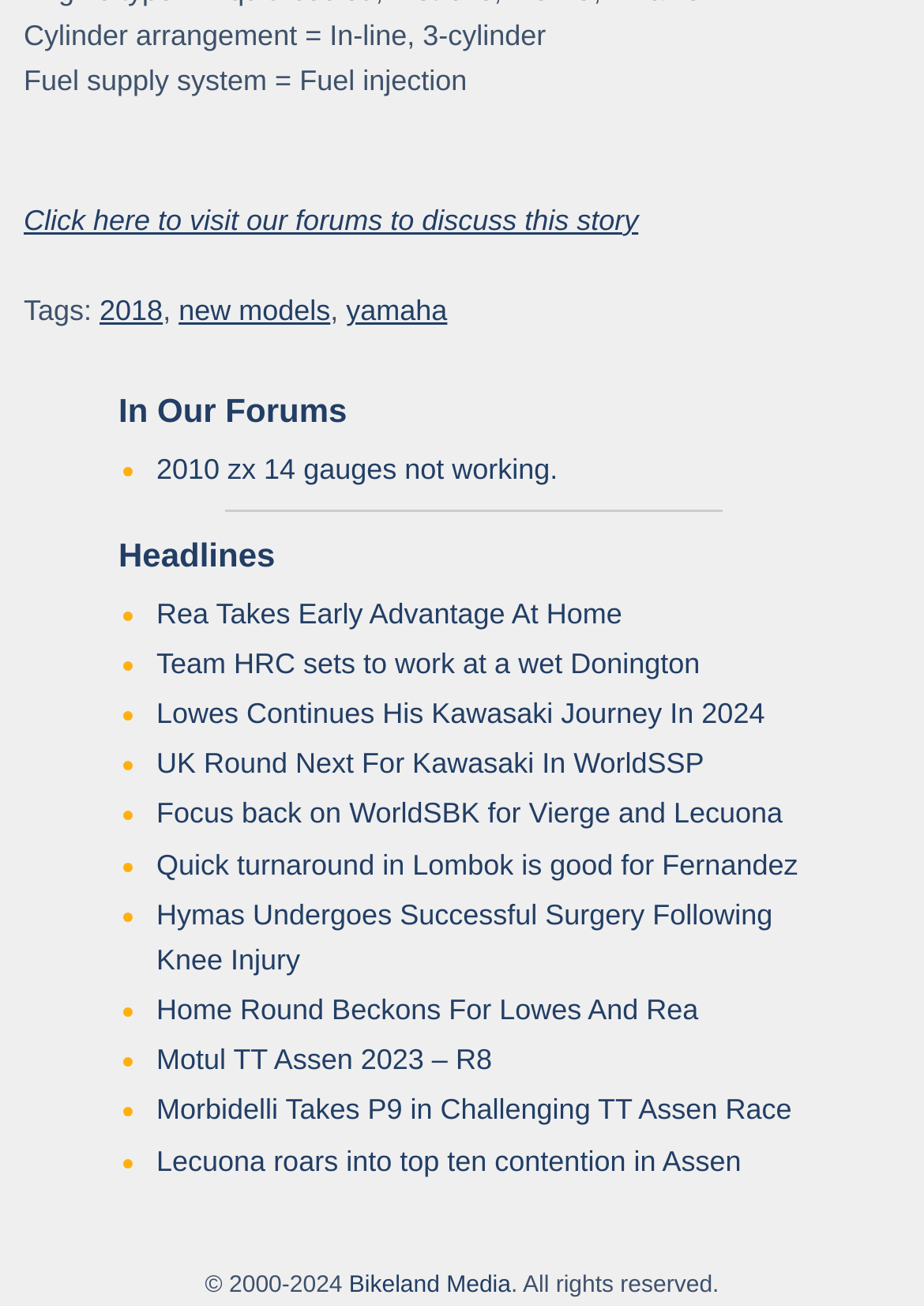What type of content is listed in the 'In Our Forums' section?
Refer to the image and provide a one-word or short phrase answer.

News headlines